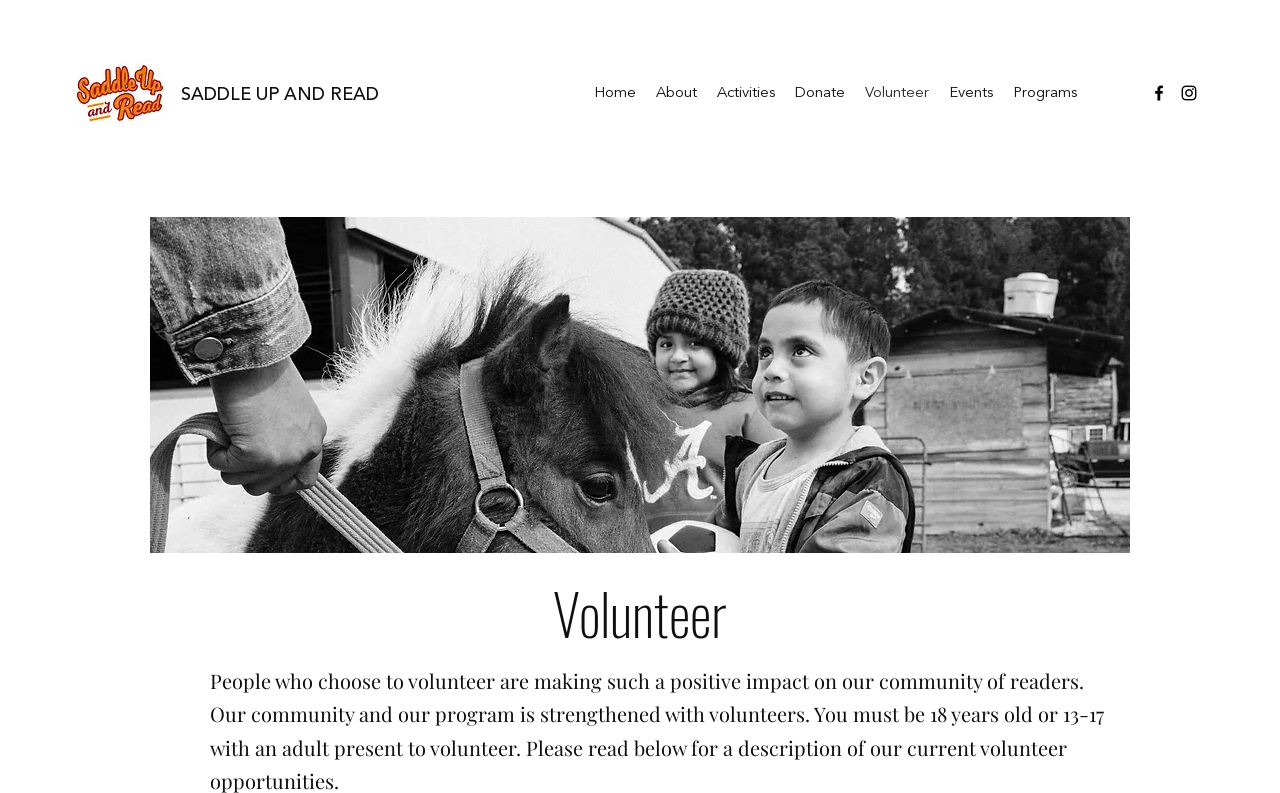Extract the bounding box coordinates for the HTML element that matches this description: "Donate". The coordinates should be four float numbers between 0 and 1, i.e., [left, top, right, bottom].

[0.613, 0.1, 0.668, 0.137]